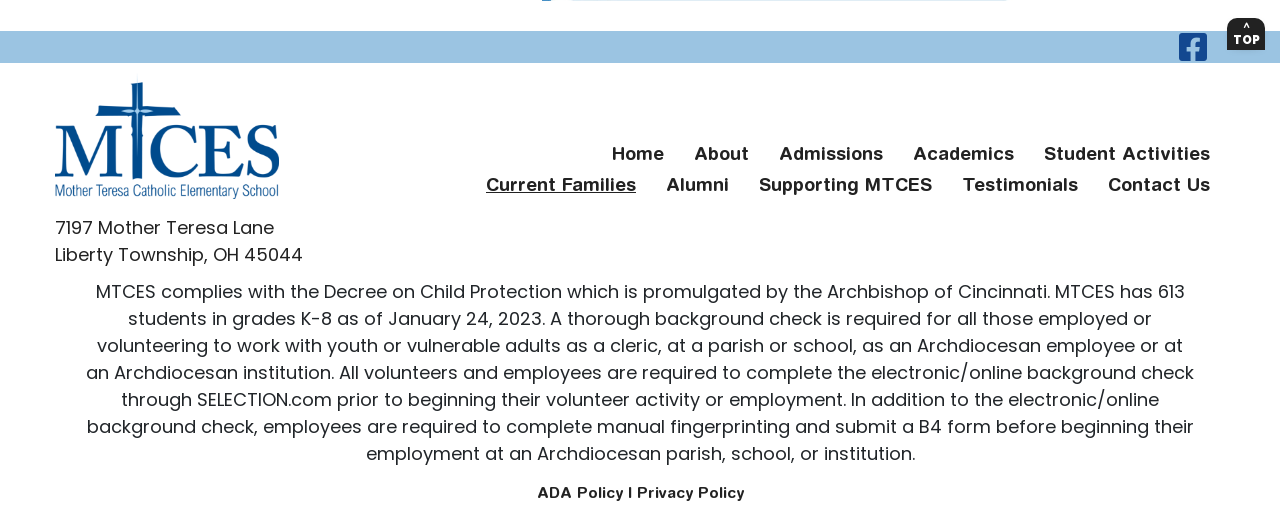What is the purpose of the background check mentioned on the page?
Provide a detailed and extensive answer to the question.

I found the purpose of the background check by reading the static text element with ID 146, which explains the requirement for a thorough background check for all those employed or volunteering to work with youth or vulnerable adults.